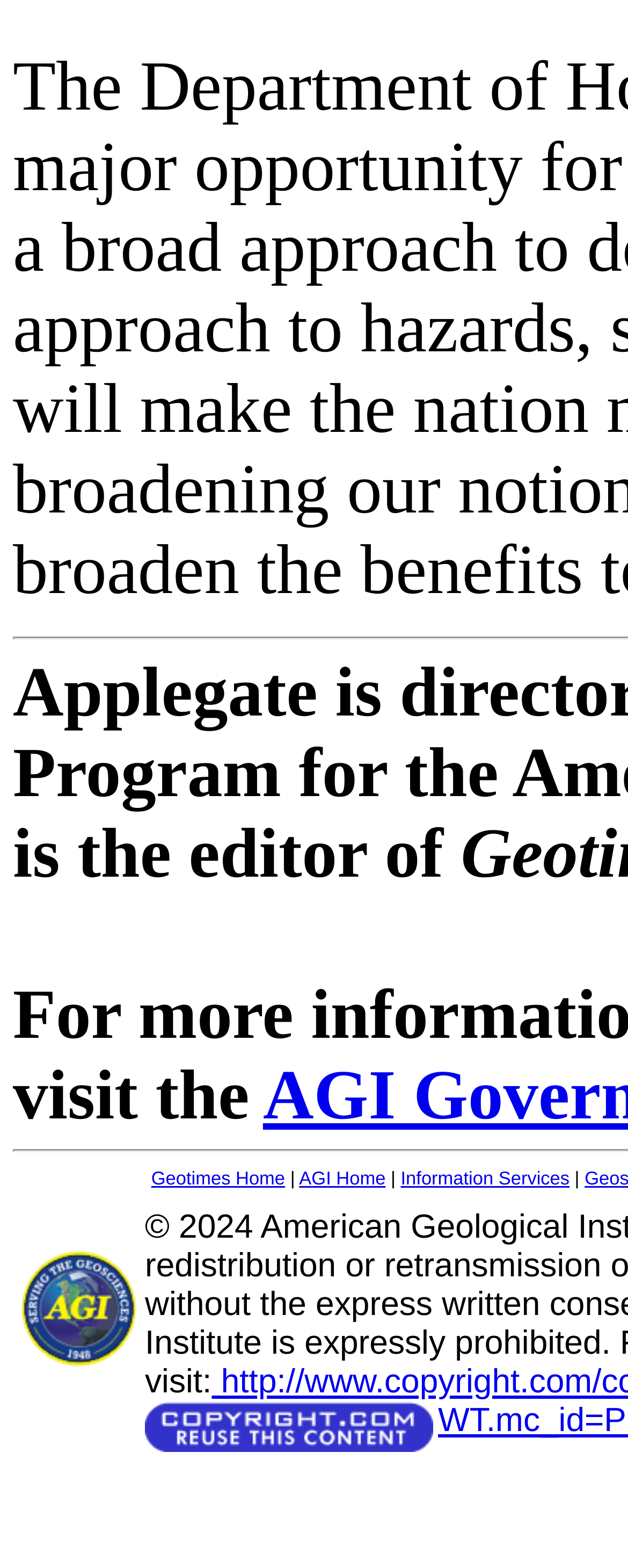How many images are there in the top section?
Look at the screenshot and provide an in-depth answer.

I counted the number of image elements in the top section of the webpage, which are the image at coordinates [0.028, 0.797, 0.221, 0.874] and the image at coordinates [0.231, 0.894, 0.69, 0.925], totaling 2 images.